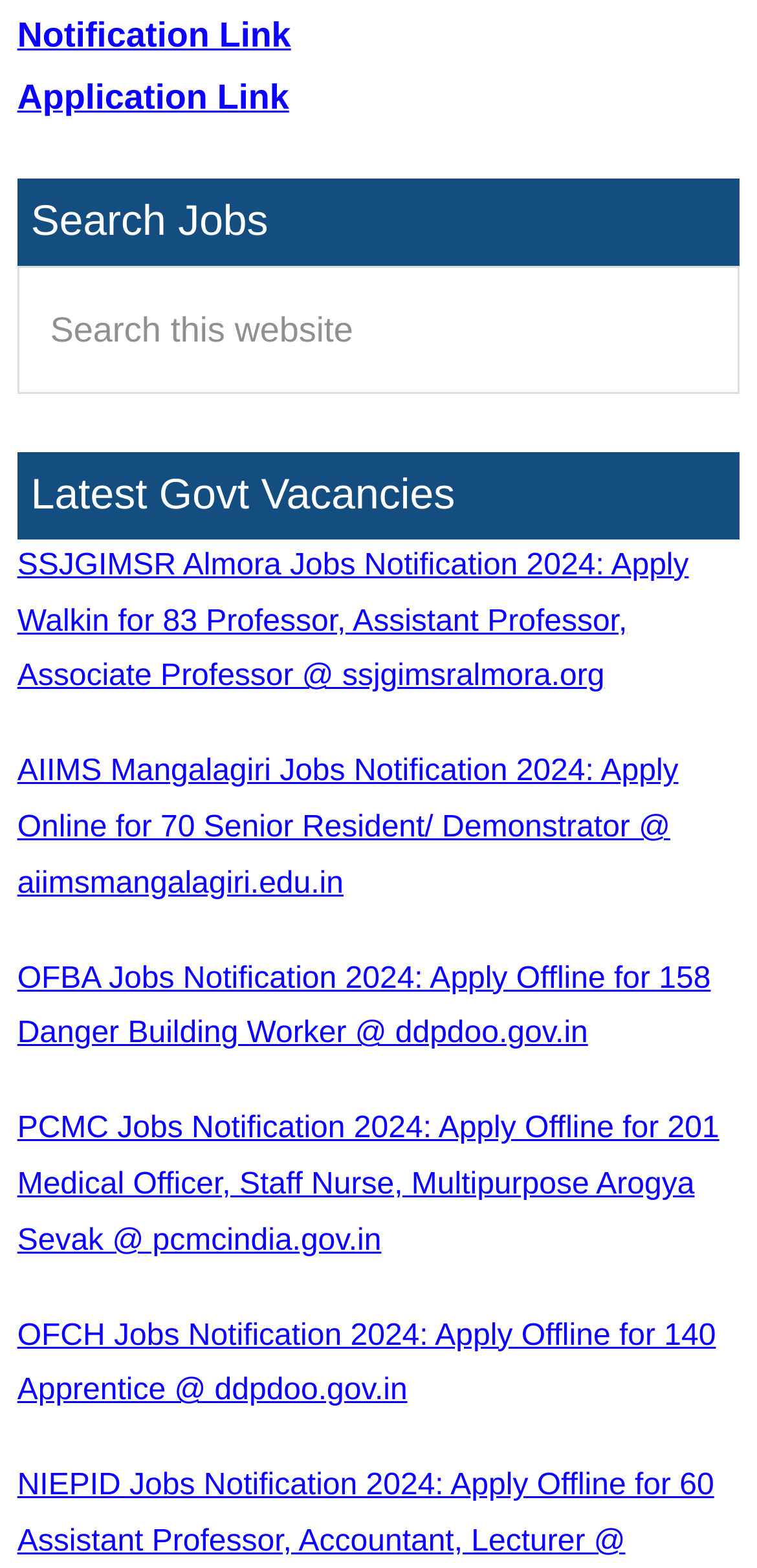What is the purpose of the search box?
Please give a detailed and thorough answer to the question, covering all relevant points.

The search box is located below the 'Search Jobs' heading, and it has a placeholder text 'Search this website'. This suggests that the search box is intended for users to search for job-related information on the website.